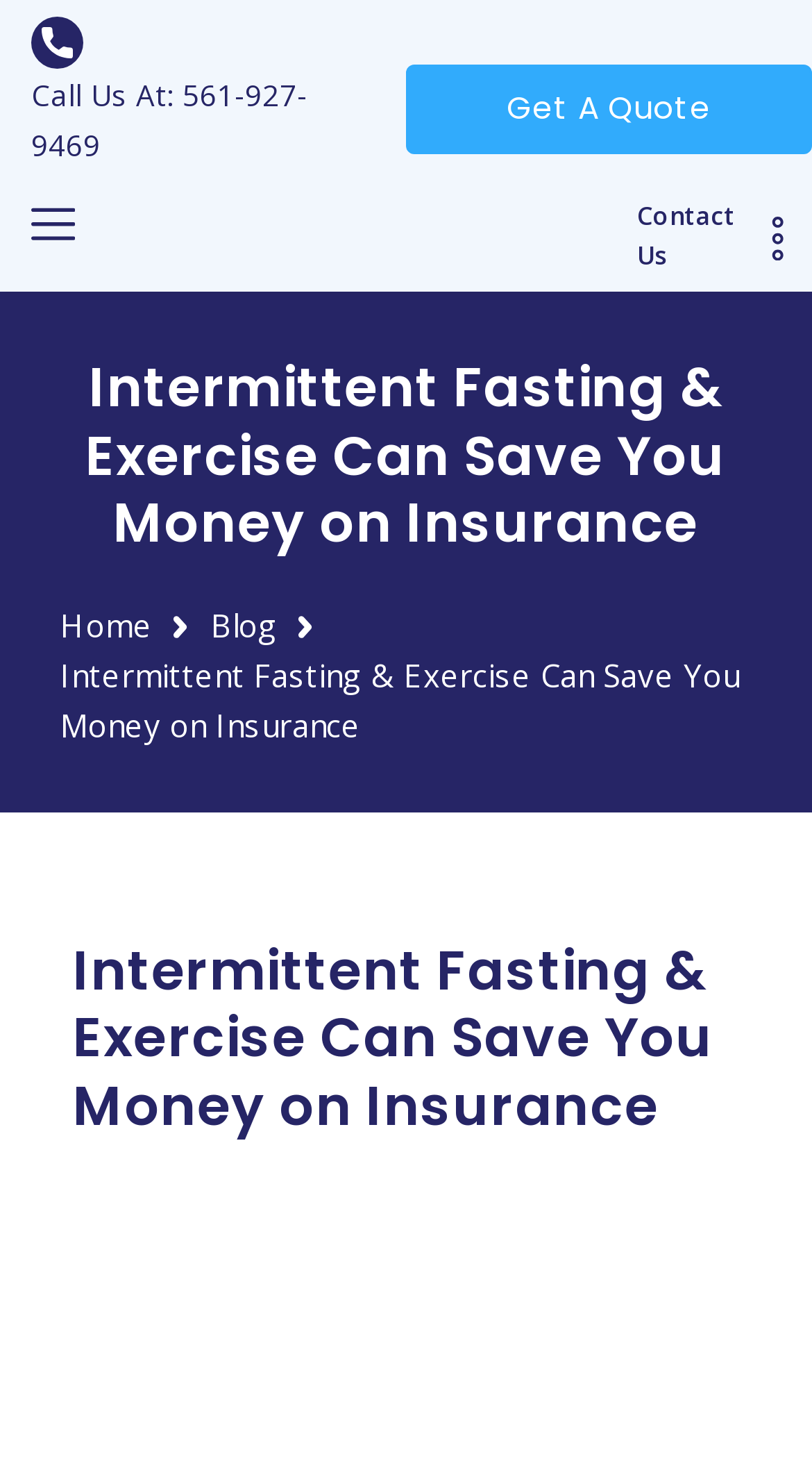Provide the bounding box for the UI element matching this description: "parent_node: Contact Us".

[0.131, 0.133, 0.784, 0.187]